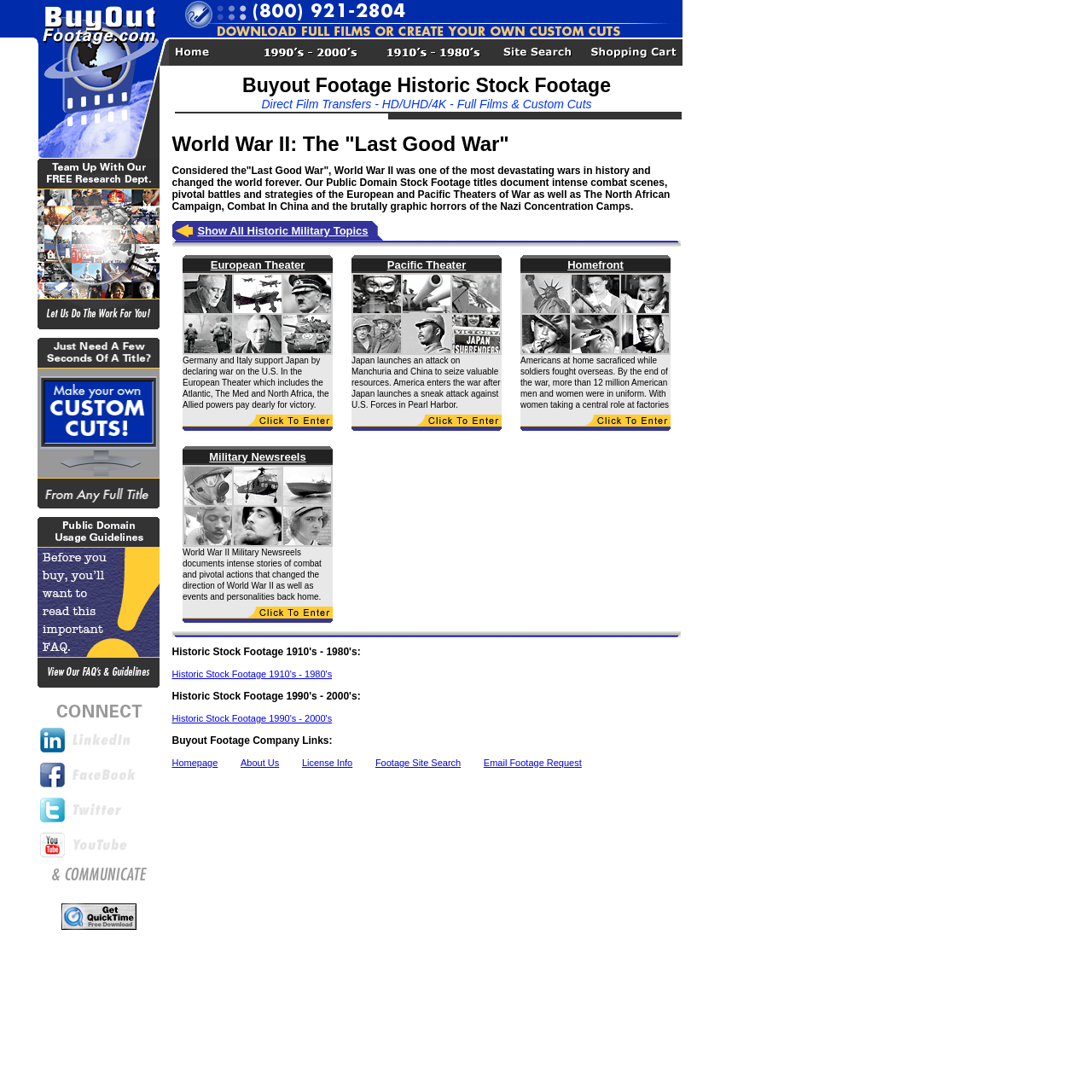What is the name of the website?
Refer to the image and give a detailed answer to the query.

The name of the website can be found in the logo at the top left corner of the webpage, which is 'Buyout Footage Logo - Public Domain Films and Royalty Free Stock Footage'.